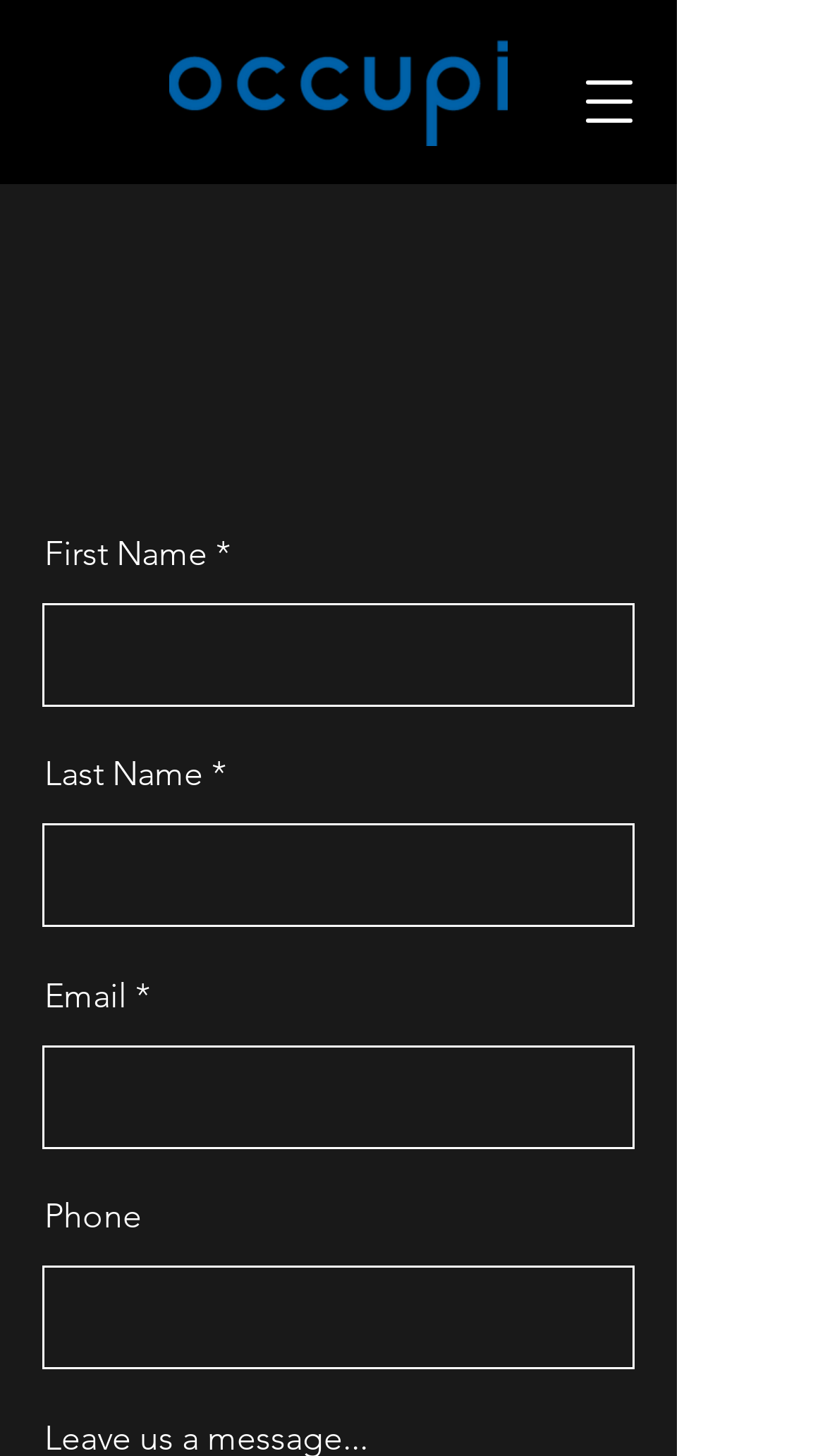Please provide the bounding box coordinate of the region that matches the element description: name="email". Coordinates should be in the format (top-left x, top-left y, bottom-right x, bottom-right y) and all values should be between 0 and 1.

[0.051, 0.718, 0.769, 0.789]